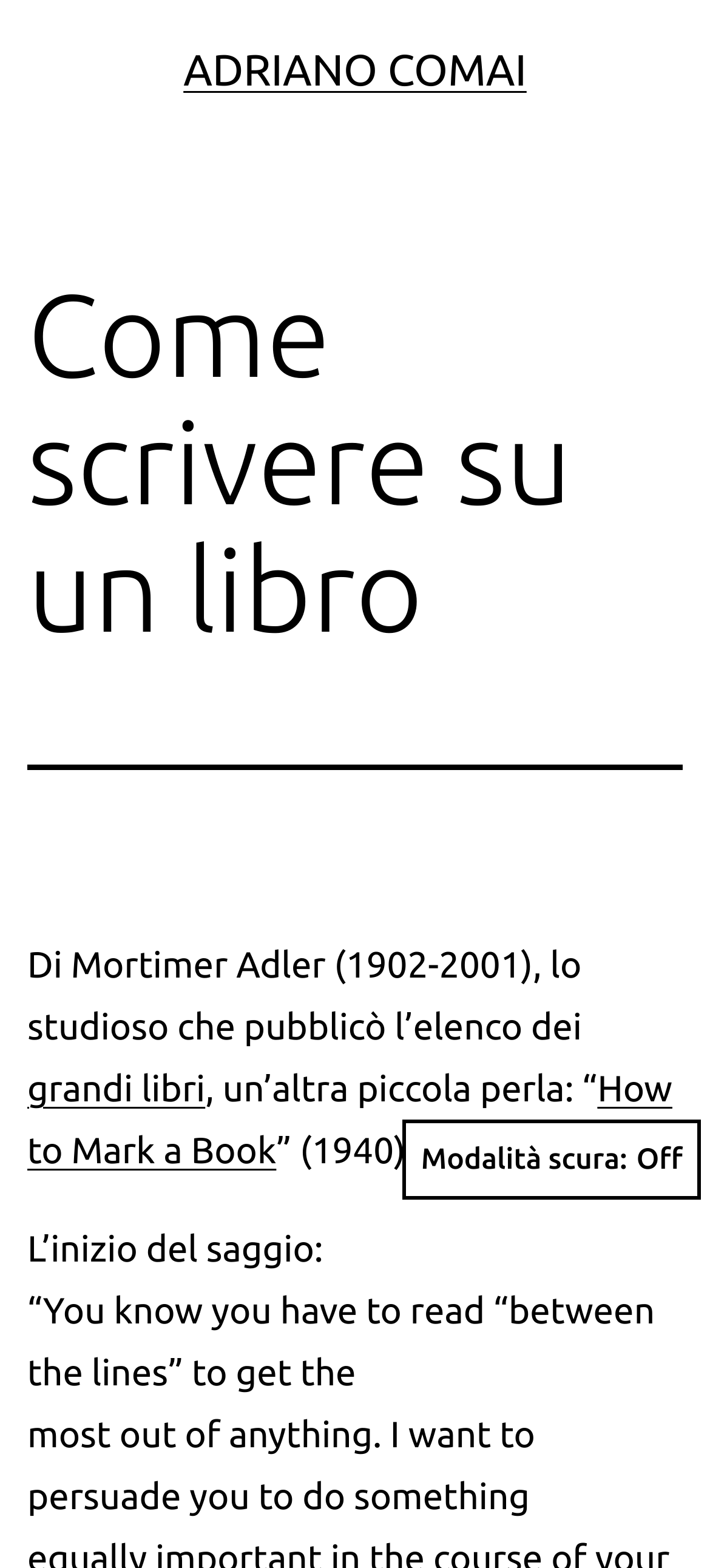Is the dark mode button currently pressed?
Refer to the image and respond with a one-word or short-phrase answer.

No